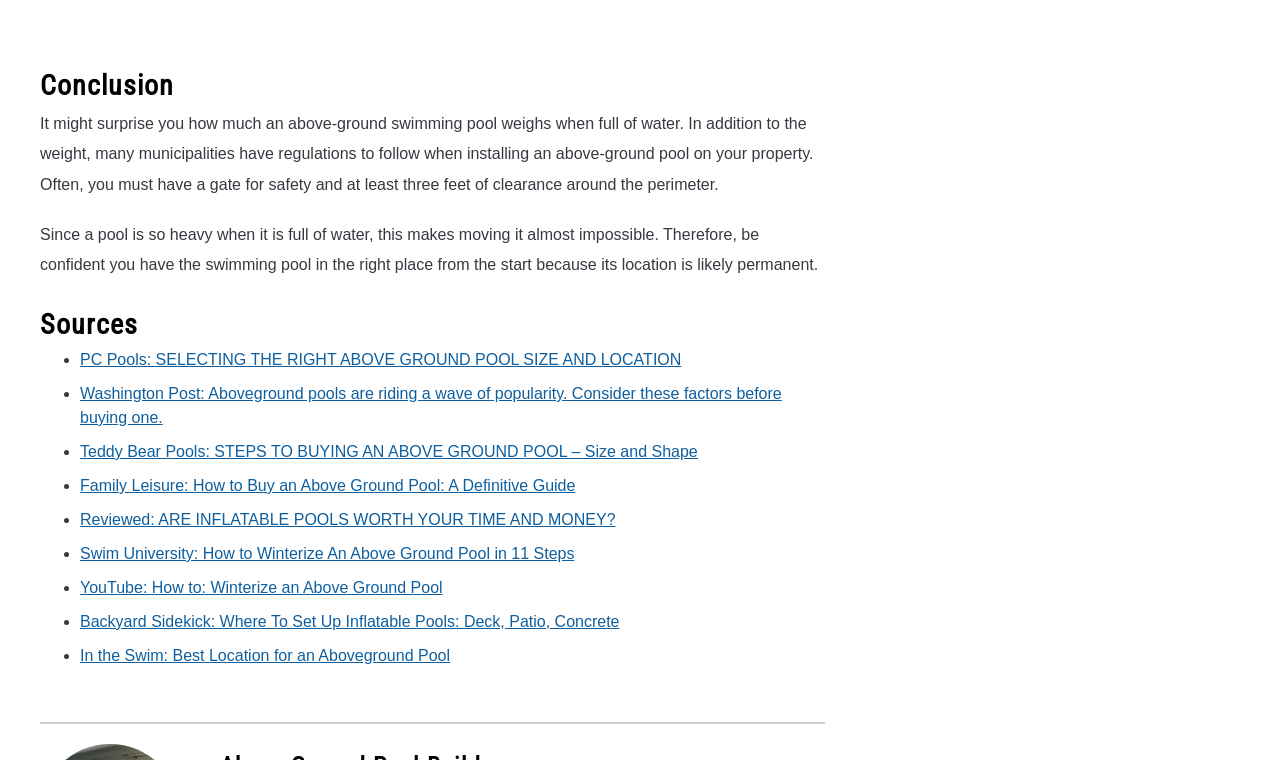Identify the bounding box coordinates of the area that should be clicked in order to complete the given instruction: "Visit the guide on how to buy an above ground pool". The bounding box coordinates should be four float numbers between 0 and 1, i.e., [left, top, right, bottom].

[0.062, 0.628, 0.45, 0.65]